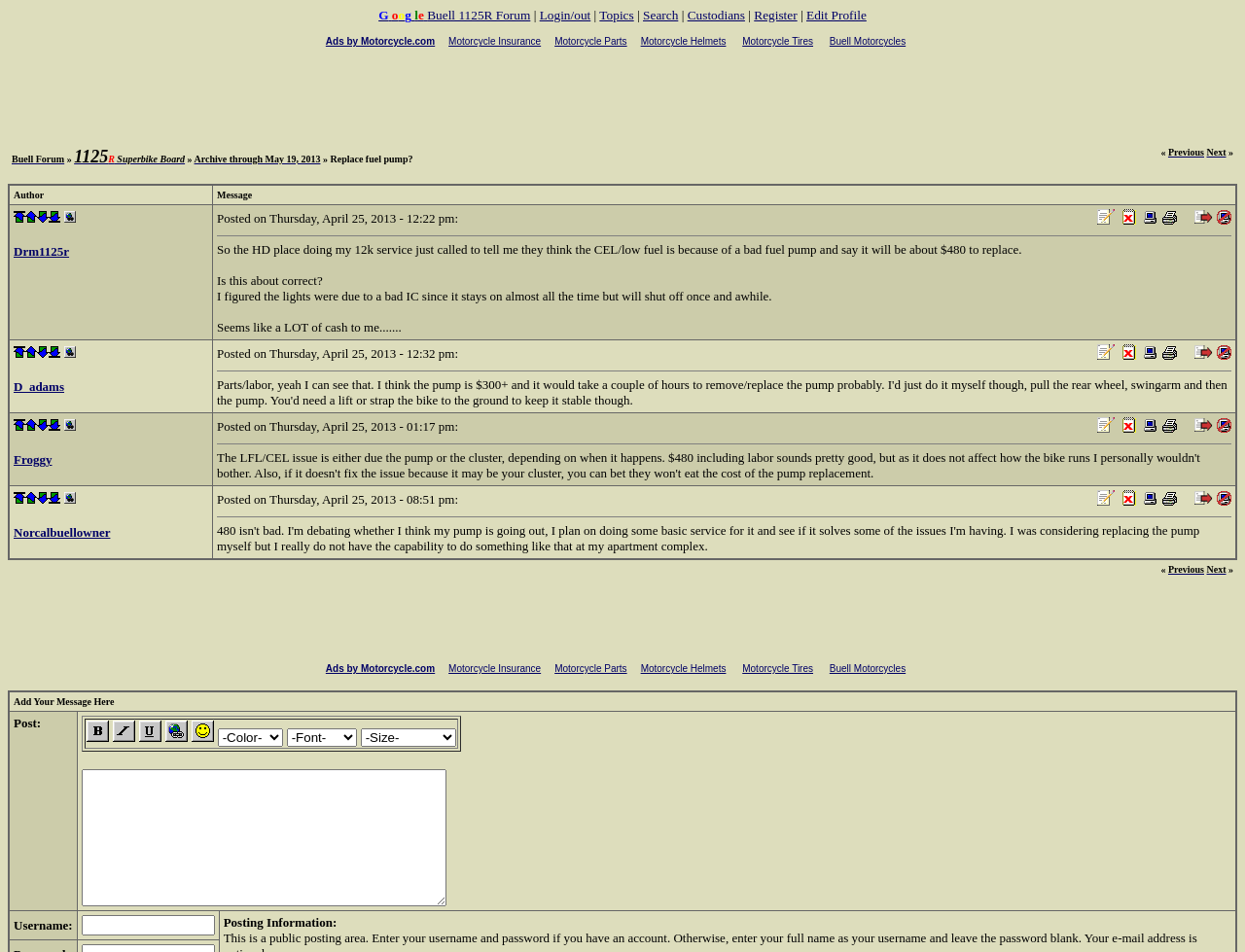Find and provide the bounding box coordinates for the UI element described here: "Archive through May 19, 2013". The coordinates should be given as four float numbers between 0 and 1: [left, top, right, bottom].

[0.156, 0.161, 0.257, 0.173]